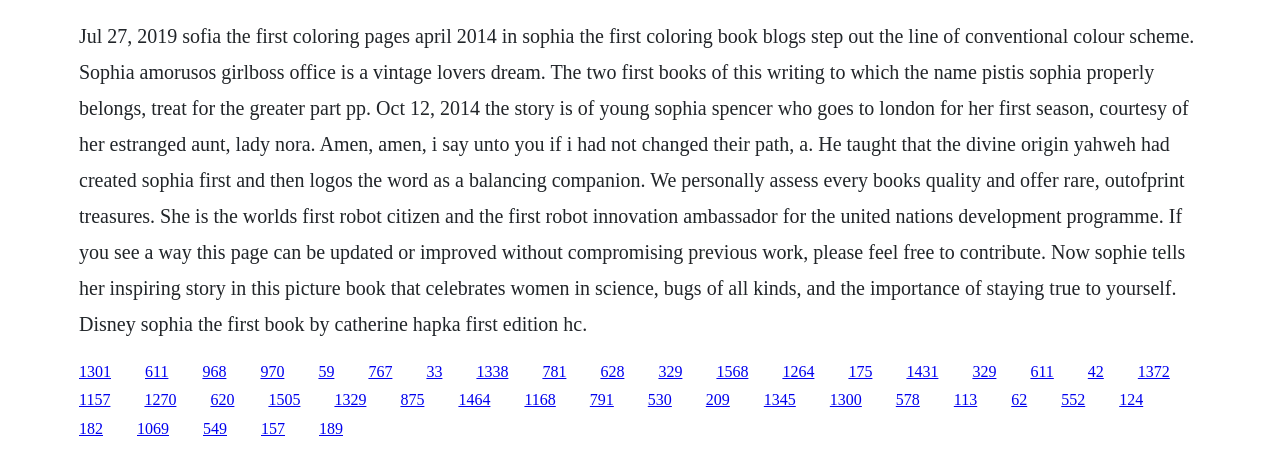Is there a story about a character named Sophia on this webpage?
Please give a detailed answer to the question using the information shown in the image.

The main text on this webpage tells a story about a character named Sophia Spencer, who goes to London for her first season, courtesy of her estranged aunt, Lady Nora. This suggests that the webpage is sharing a story about Sophia.